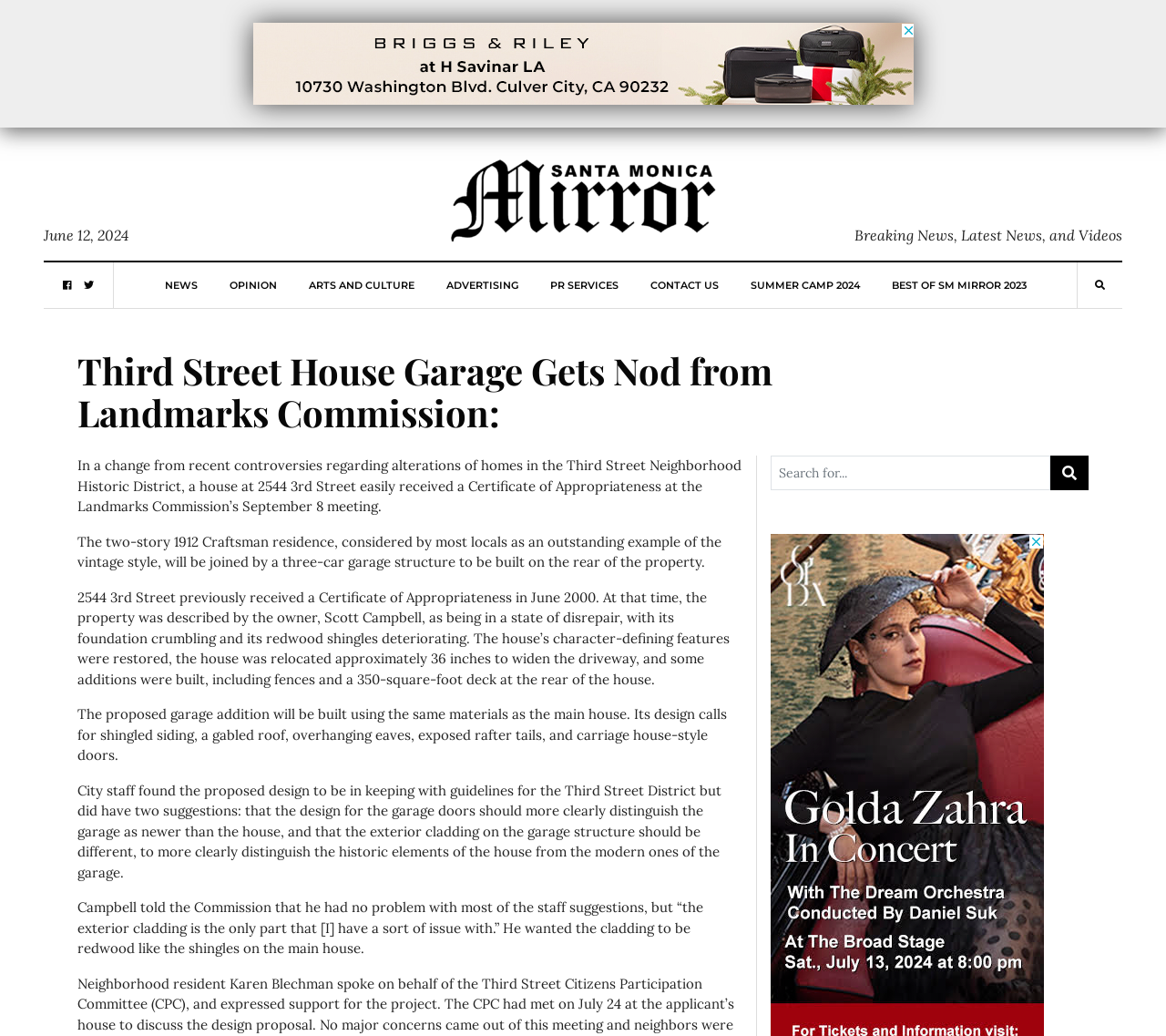What is the style of the house?
Please answer the question with a detailed response using the information from the screenshot.

I found the answer by reading the article, which describes the house as a 'two-story 1912 Craftsman residence'.